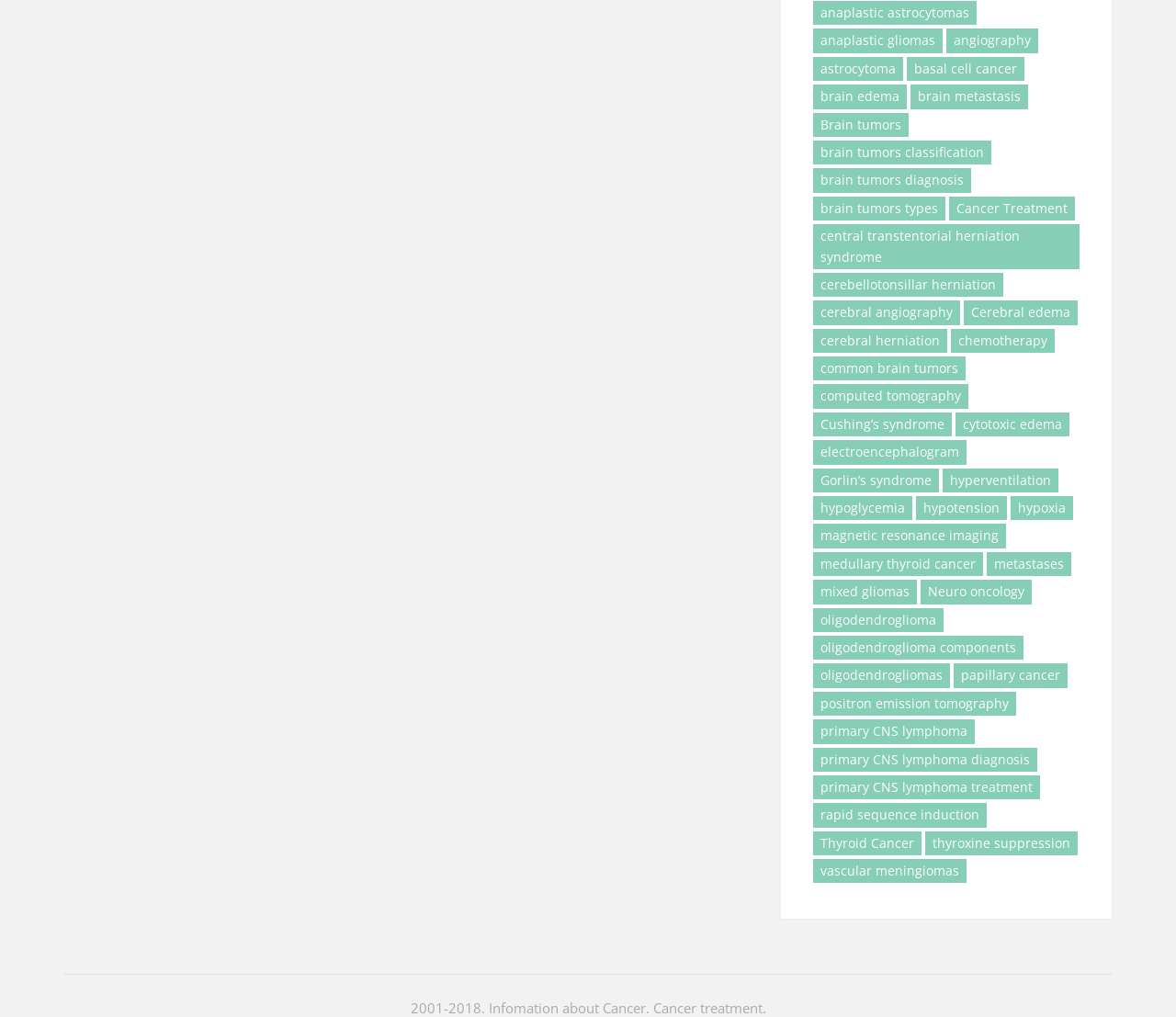Please determine the bounding box coordinates of the section I need to click to accomplish this instruction: "View brain tumors classification".

[0.691, 0.138, 0.843, 0.162]